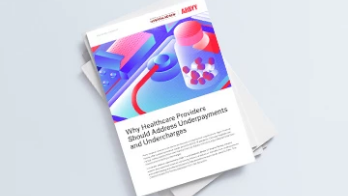Generate a complete and detailed caption for the image.

The image showcases a visually engaging cover of a report titled "Why Healthcare Providers Should Address Underpayments and Undercharges." The design features vibrant, modern graphics, including a stethoscope and a capsule, symbolizing the healthcare industry. The report emphasizes the importance of addressing financial discrepancies within healthcare systems. This piece is part of a series focusing on third-party content related to financial practices in healthcare, aimed at providing insights and guidance for providers. The publication encourages readers to download the full report for in-depth analysis.